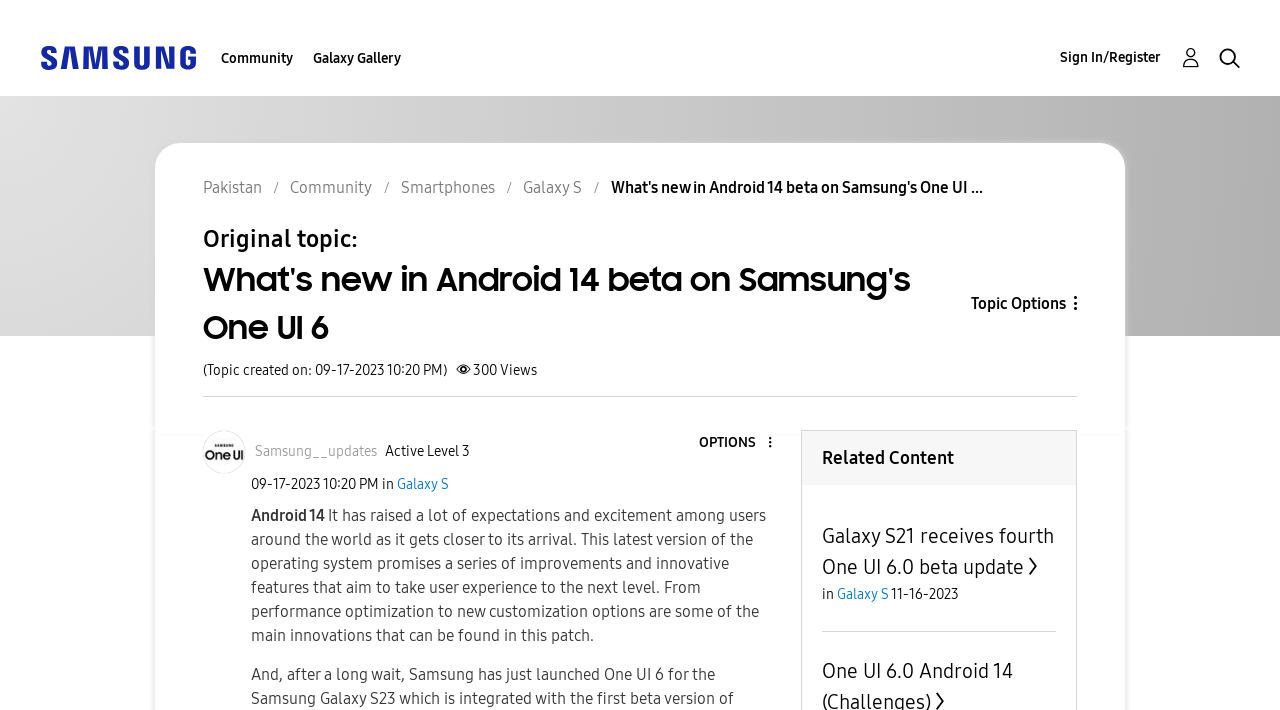Determine the bounding box coordinates of the region to click in order to accomplish the following instruction: "Search for something". Provide the coordinates as four float numbers between 0 and 1, specifically [left, top, right, bottom].

[0.951, 0.049, 0.99, 0.113]